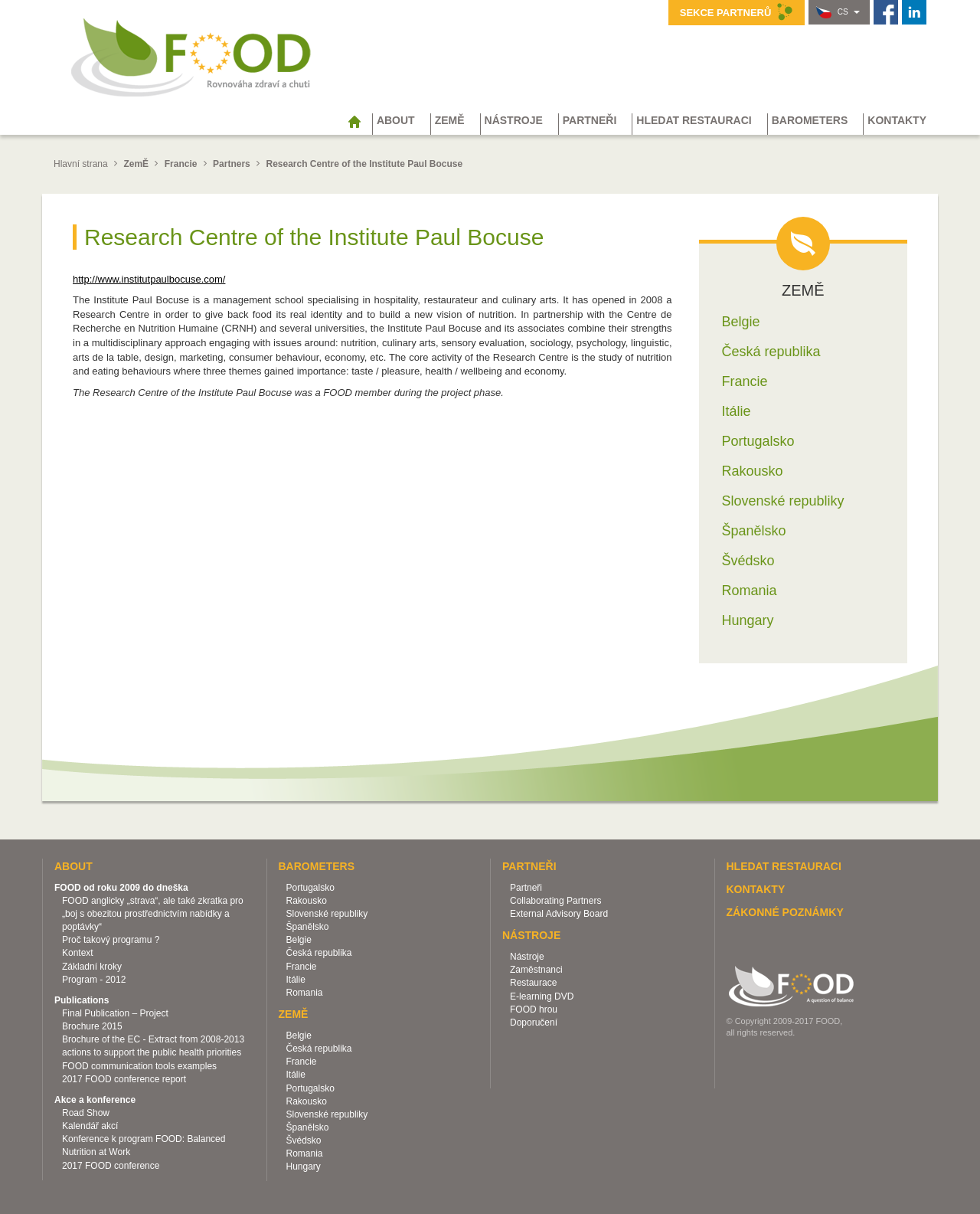How many countries are listed under the 'ZEMĚ' section?
Give a comprehensive and detailed explanation for the question.

I counted the number of links under the 'ZEMĚ' section, which are Belgium, Czech Republic, France, Italy, Portugal, Romania, Slovakia, Spain, and Sweden, and found that there are 9 countries listed.